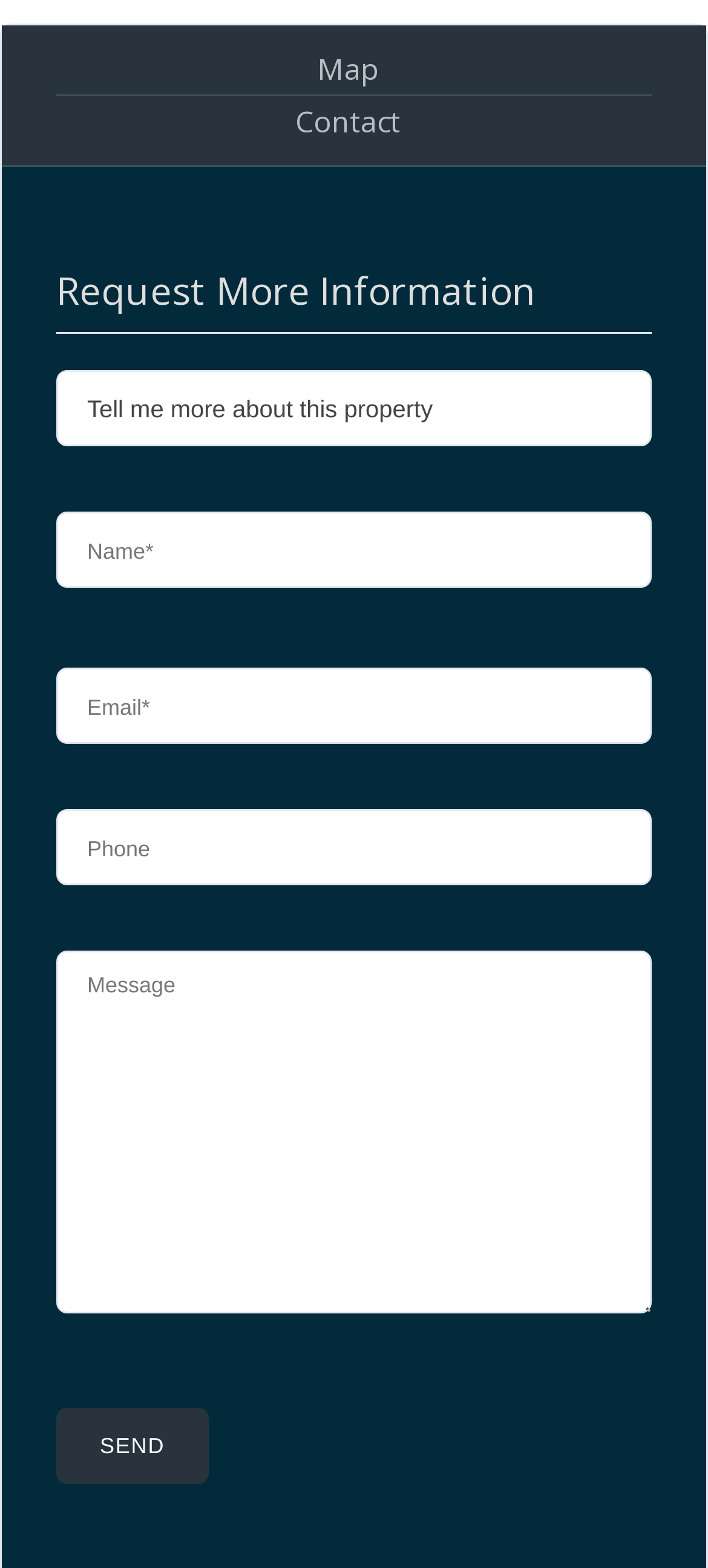Please identify the bounding box coordinates of the element I should click to complete this instruction: 'Read more about the story of Fridolin, the Eagle Owl'. The coordinates should be given as four float numbers between 0 and 1, like this: [left, top, right, bottom].

None